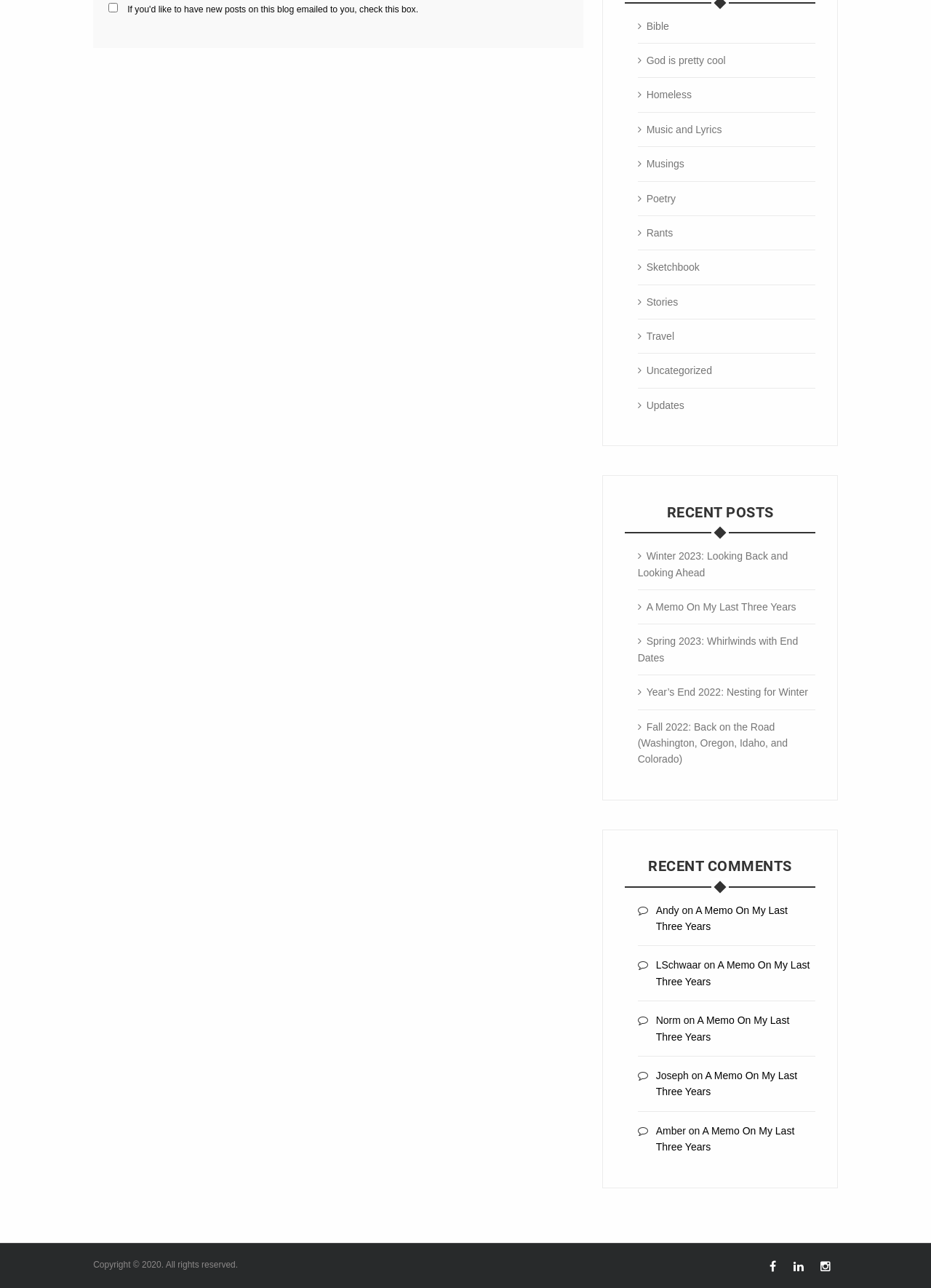What categories are available on this blog?
Look at the image and construct a detailed response to the question.

The links on the top right of the page, such as 'Bible', 'God is pretty cool', 'Homeless', etc., suggest that the blog has multiple categories or topics that users can explore.